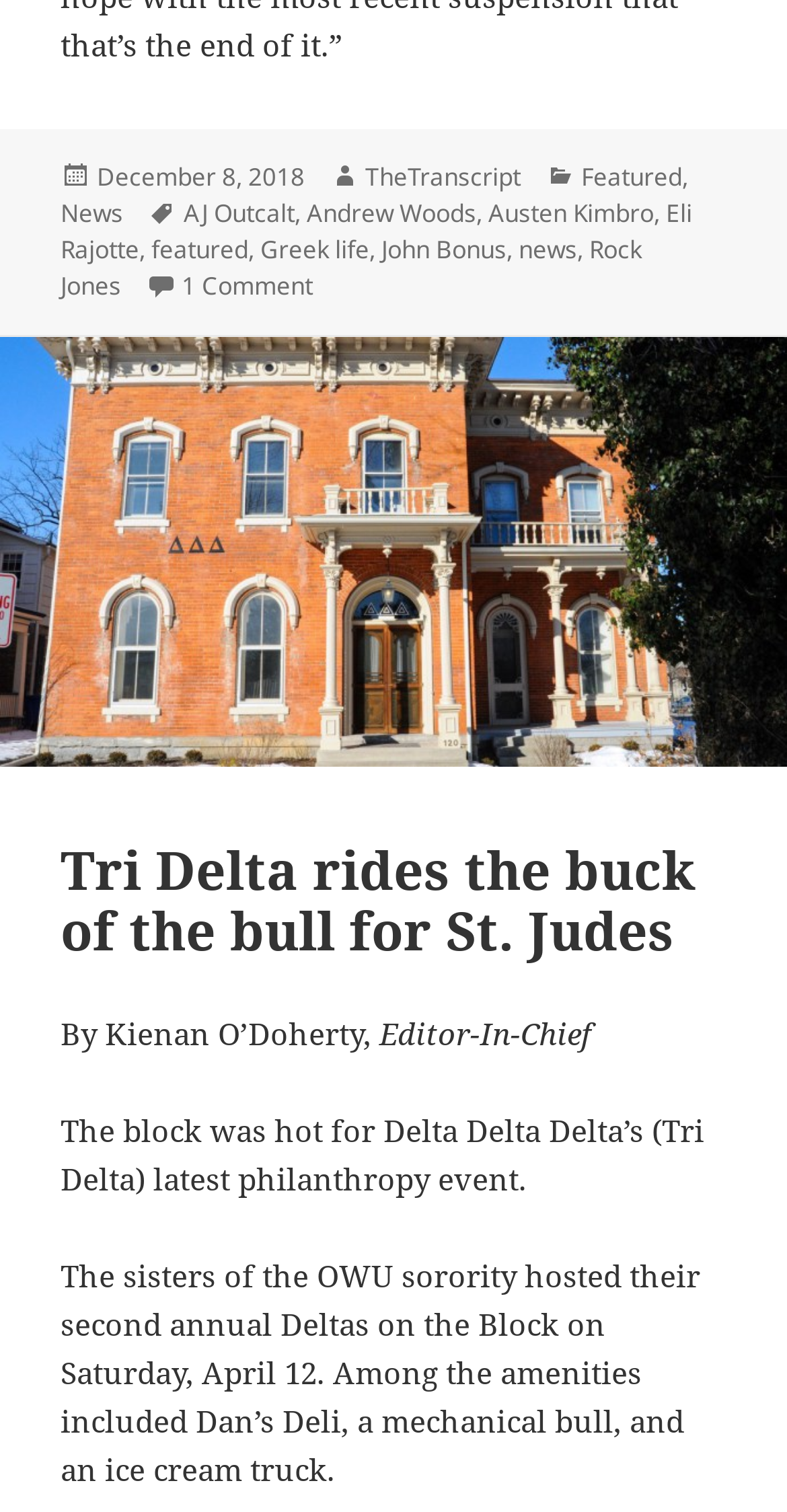Specify the bounding box coordinates for the region that must be clicked to perform the given instruction: "Click on the link to read the article about 3 fraternities in 4 years".

[0.231, 0.177, 0.397, 0.202]